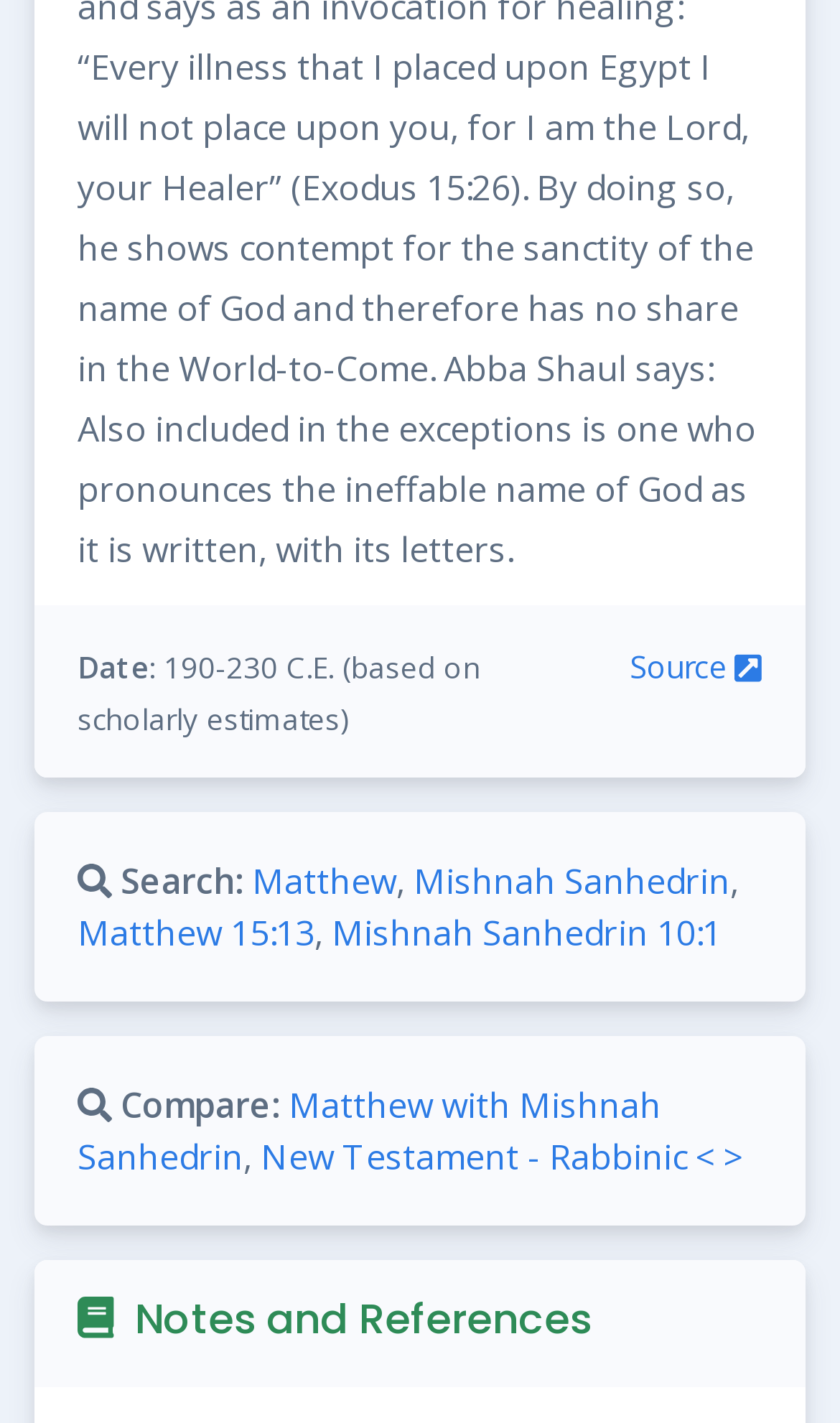Please locate the bounding box coordinates of the element that should be clicked to complete the given instruction: "Compare Matthew with Mishnah Sanhedrin".

[0.092, 0.76, 0.787, 0.83]